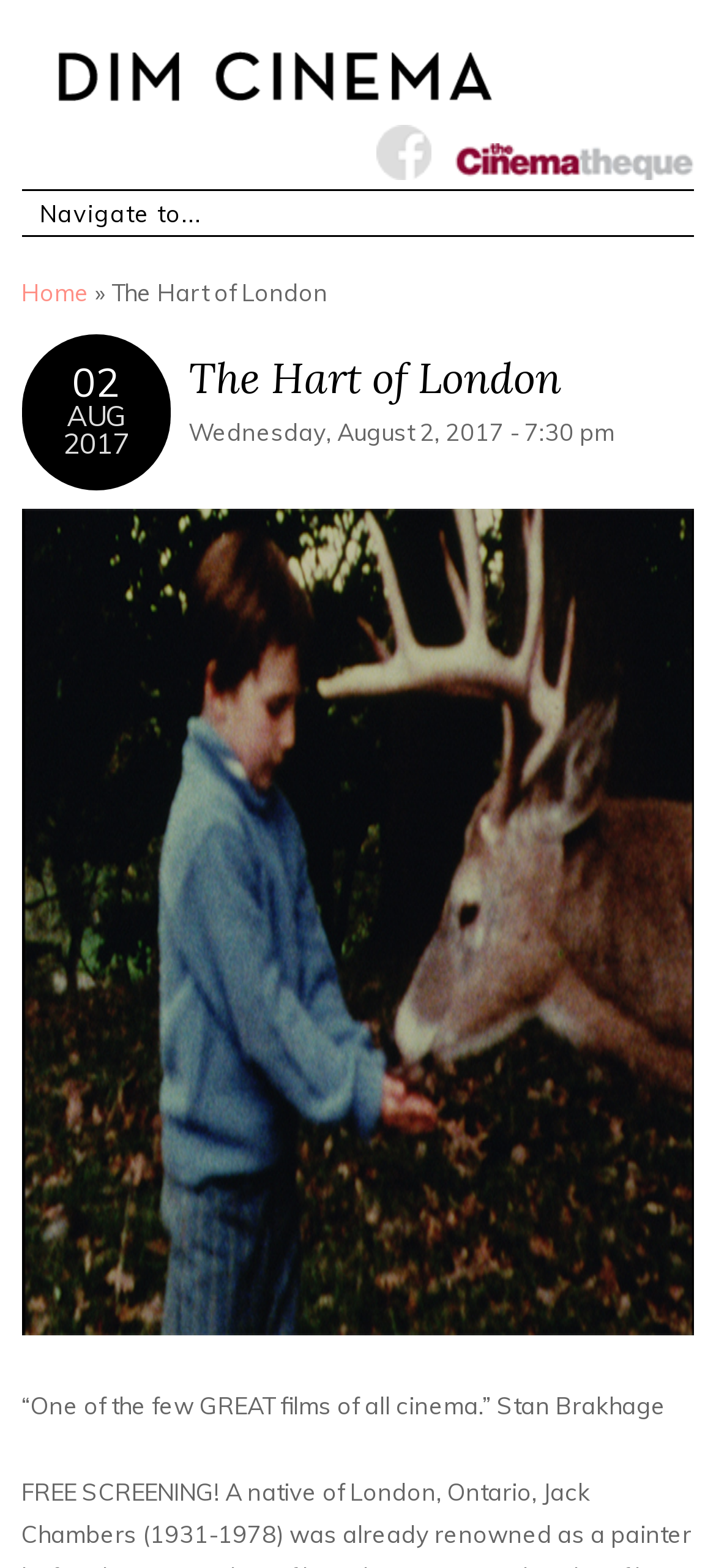Using the description "Home", locate and provide the bounding box of the UI element.

[0.03, 0.176, 0.125, 0.195]